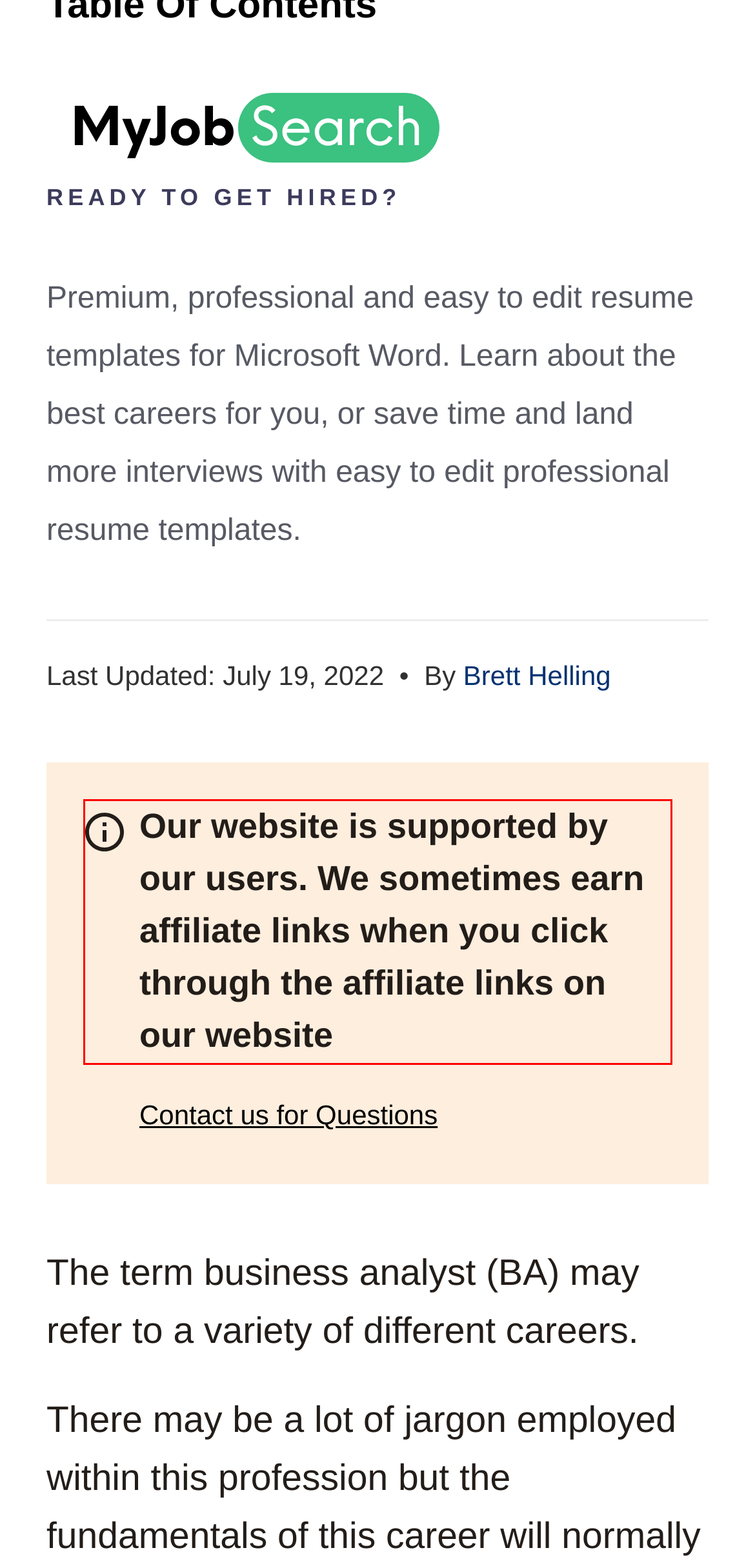Please analyze the screenshot of a webpage and extract the text content within the red bounding box using OCR.

Our website is supported by our users. We sometimes earn affiliate links when you click through the affiliate links on our website